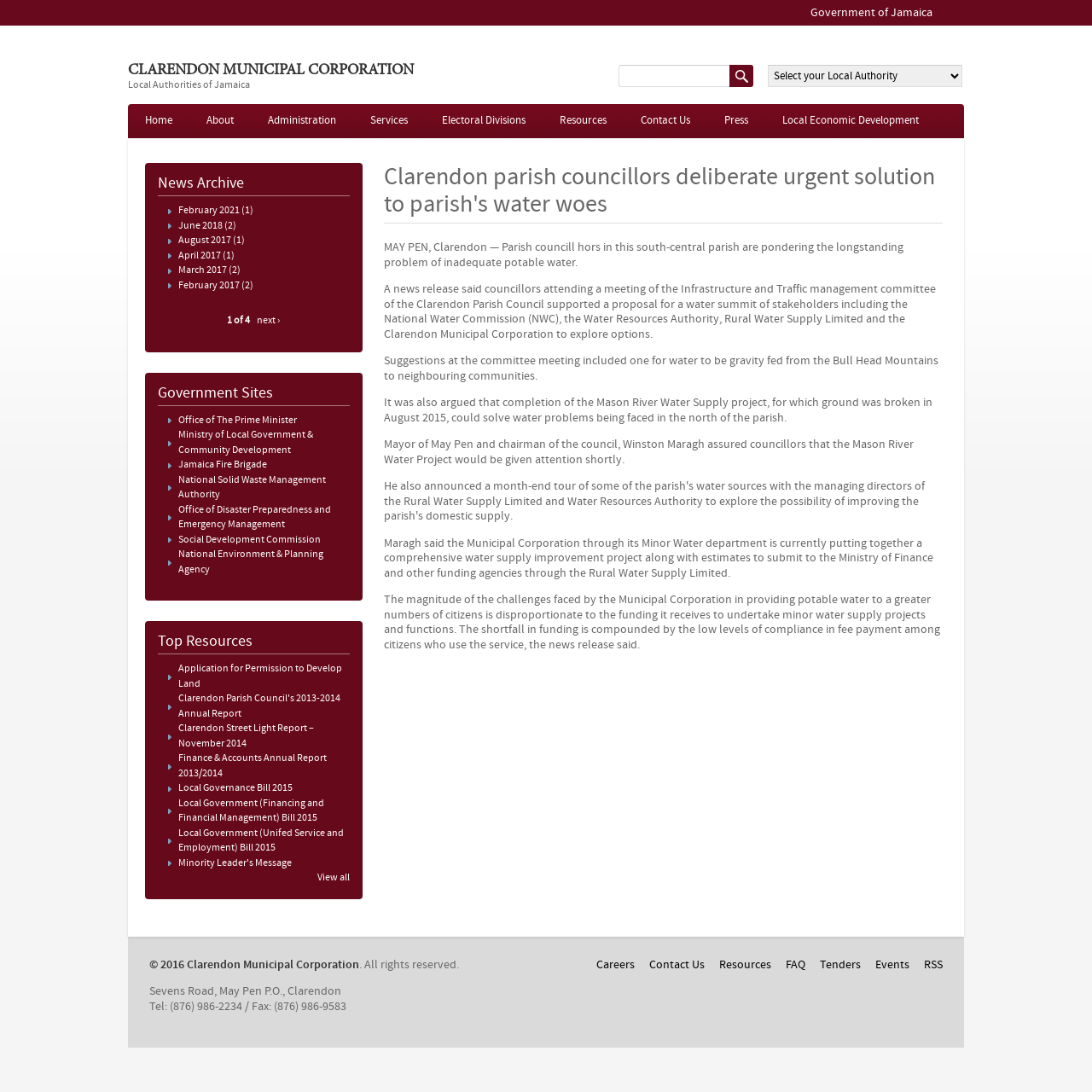What is the topic of the news article?
Using the image, provide a concise answer in one word or a short phrase.

water woes